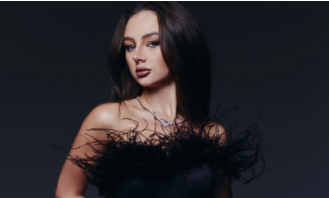What is the dominant color of the background?
Please give a detailed and elaborate explanation in response to the question.

The caption states that the background is 'dark, muted', which implies that the dominant color of the background is a dark, subdued tone that does not overpower the subject.